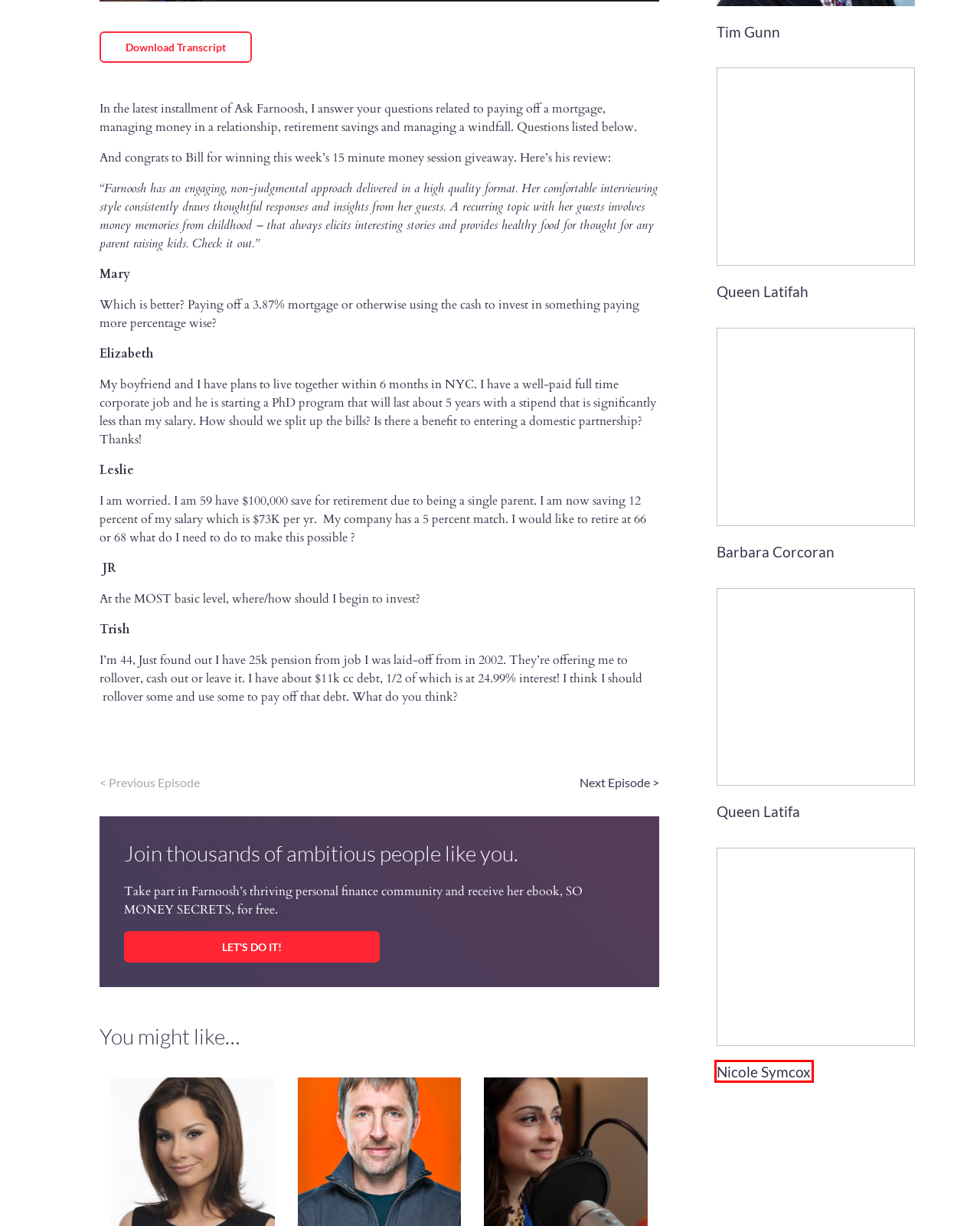You have been given a screenshot of a webpage with a red bounding box around a UI element. Select the most appropriate webpage description for the new webpage that appears after clicking the element within the red bounding box. The choices are:
A. So Money Secrets | Farnoosh
B. Ron Lieber - So Money Podcast
C. Nicole Symcox - So Money Podcast
D. Sponsorship - So Money Podcast
E. Tim Gunn - So Money Podcast
F. Queen Latifa - So Money Podcast
G. Queen Latifah - So Money Podcast
H. Barbara Corcoran - So Money Podcast

C